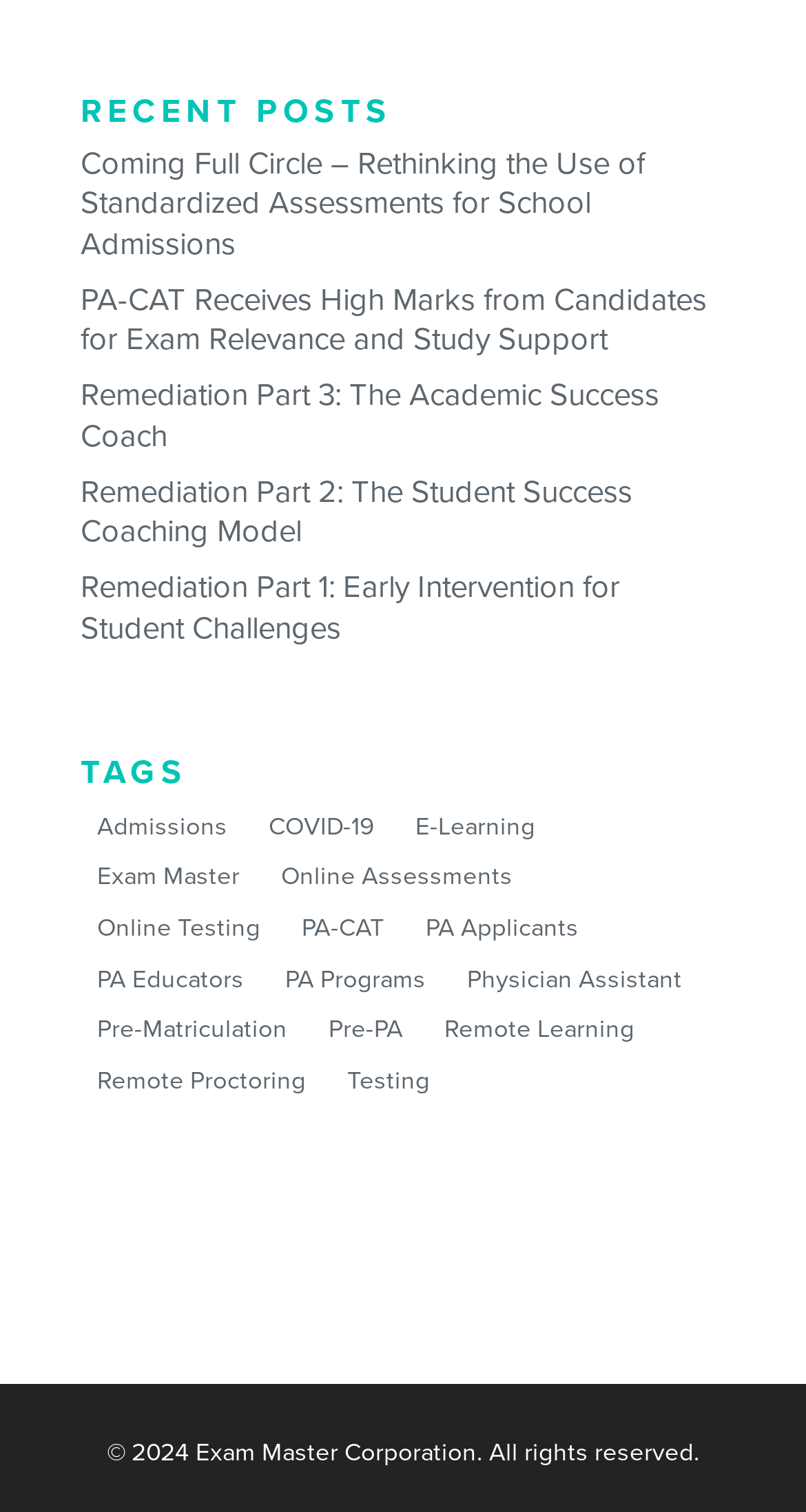How many items are tagged with 'PA-CAT'?
Using the image as a reference, give an elaborate response to the question.

Under the 'TAGS' section, there is a link 'PA-CAT (8 items)' which indicates that there are 8 items tagged with 'PA-CAT'.